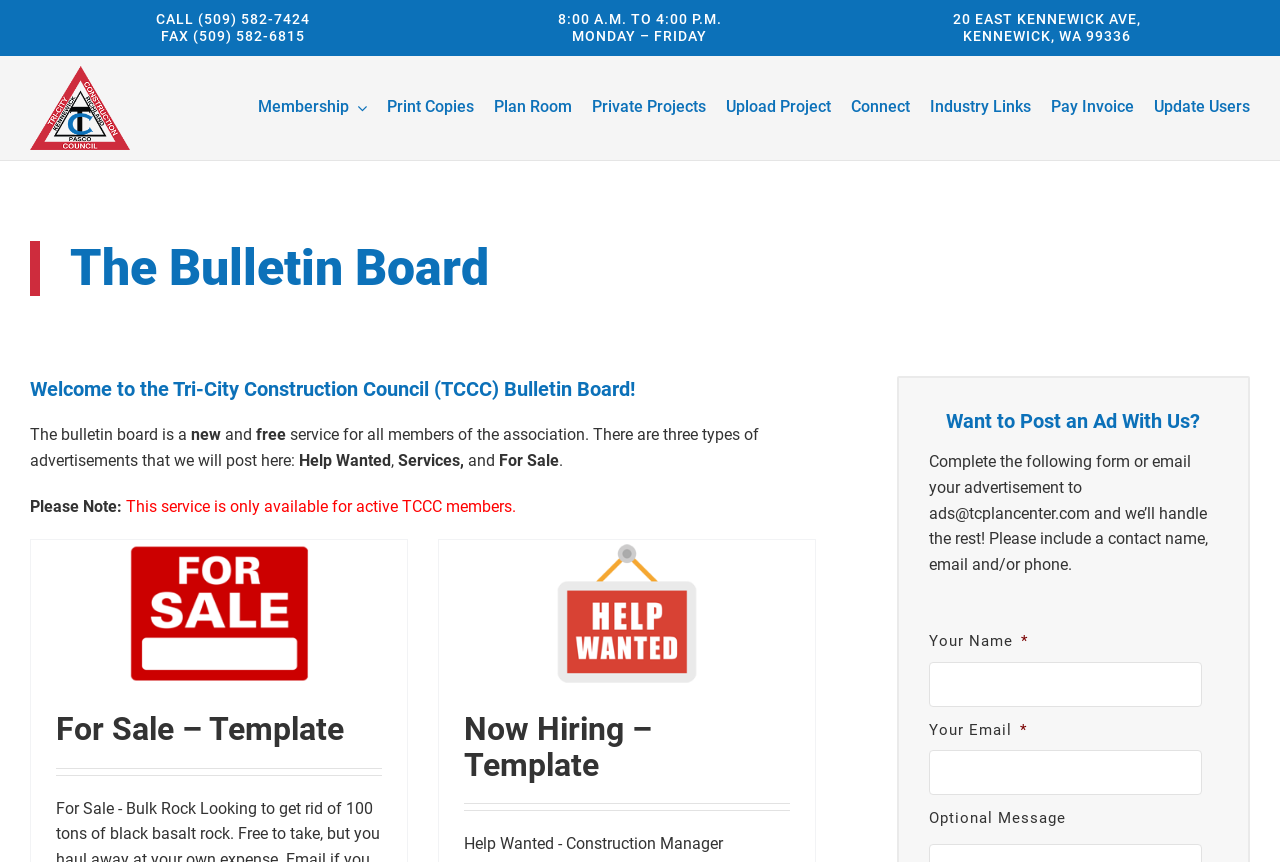Locate the bounding box coordinates of the area you need to click to fulfill this instruction: 'Fill in the Your Name field'. The coordinates must be in the form of four float numbers ranging from 0 to 1: [left, top, right, bottom].

[0.726, 0.768, 0.939, 0.82]